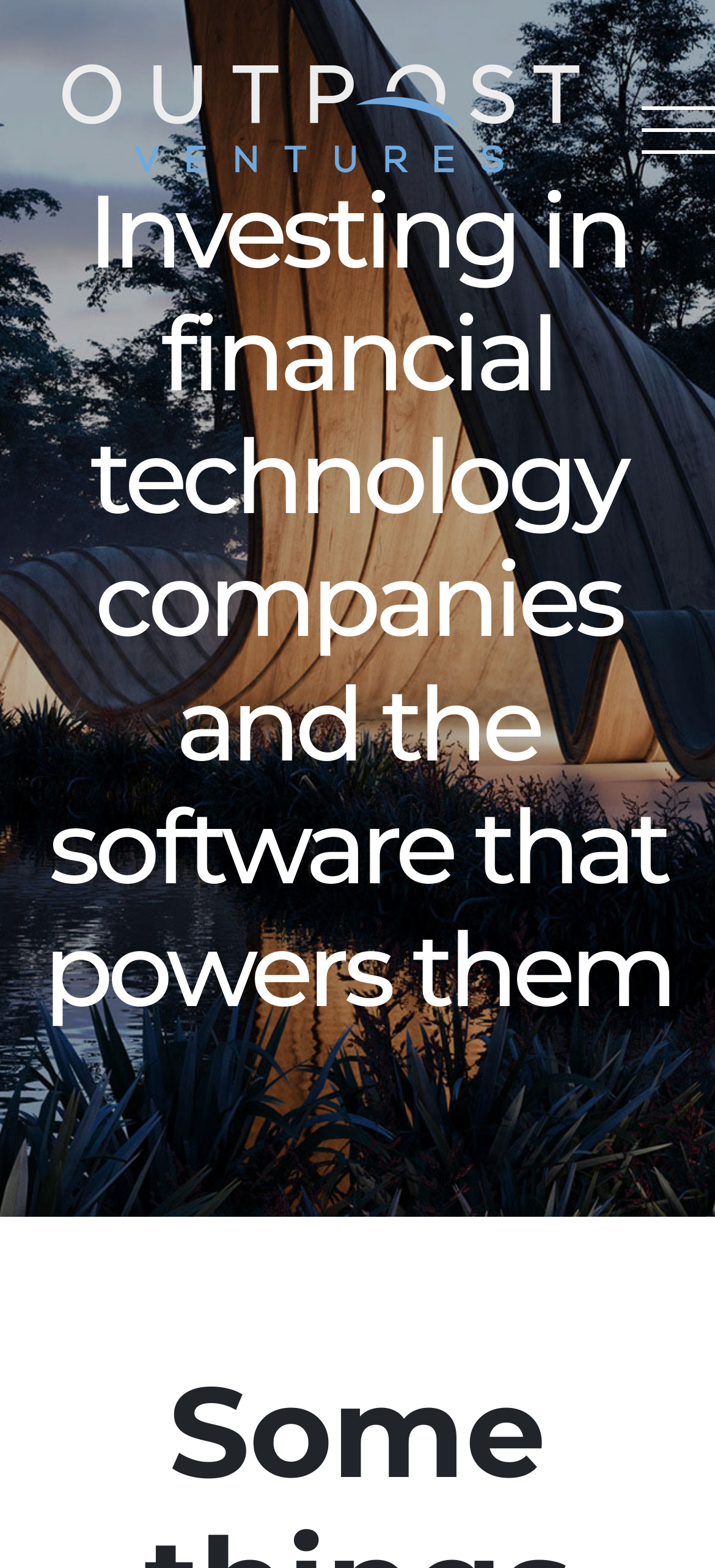Extract the top-level heading from the webpage and provide its text.

Investing in financial technology companies and the software that powers them